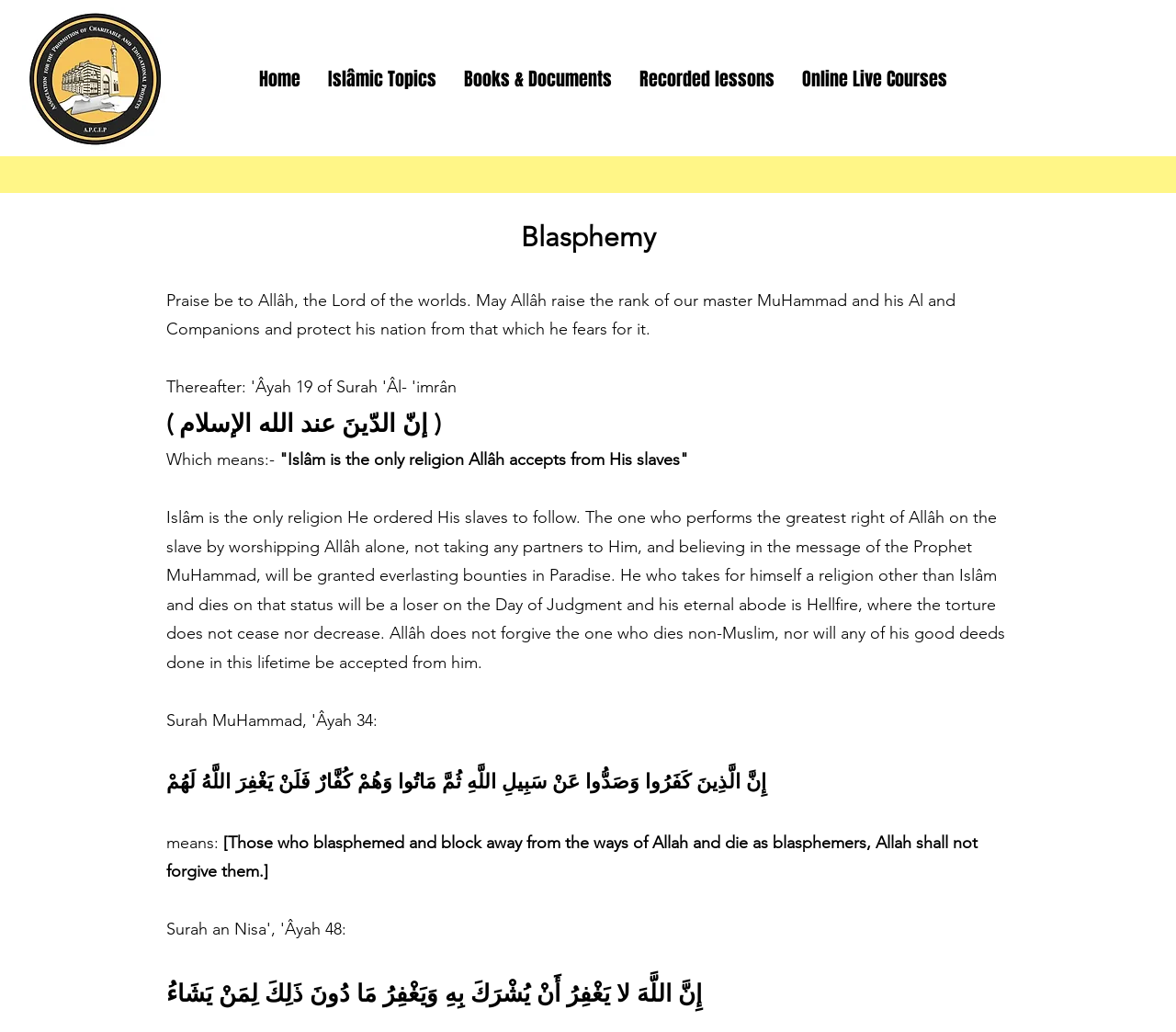How many navigation links are there?
Deliver a detailed and extensive answer to the question.

There are 5 navigation links which are 'Home', 'Islâmic Topics', 'Books & Documents', 'Recorded lessons', and 'Online Live Courses' obtained from the navigation element 'Site'.